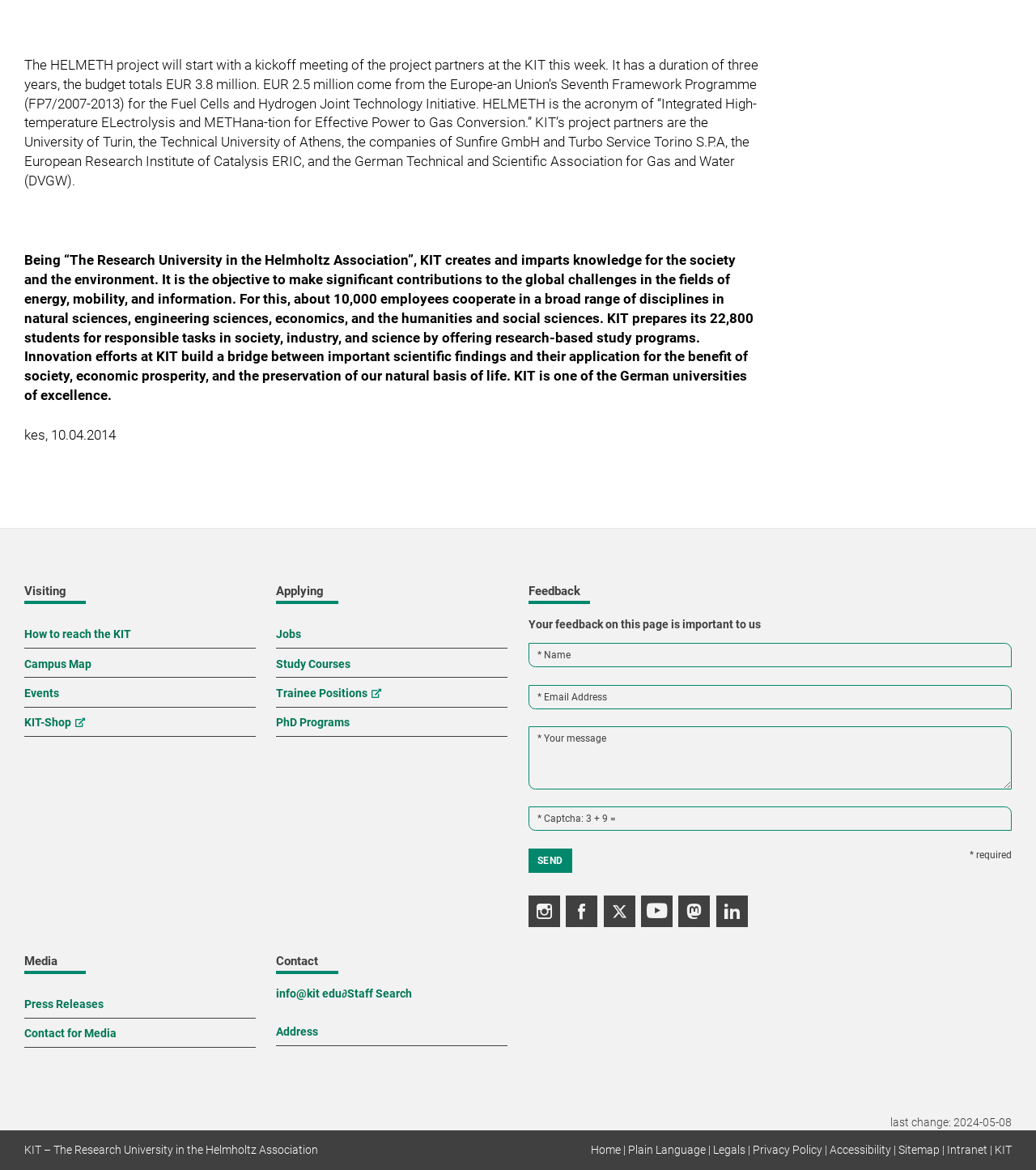What is the budget of the HELMETH project?
Please elaborate on the answer to the question with detailed information.

The answer can be found in the StaticText element with the text 'the budget totals EUR 3.8 million' in the first paragraph of the webpage.